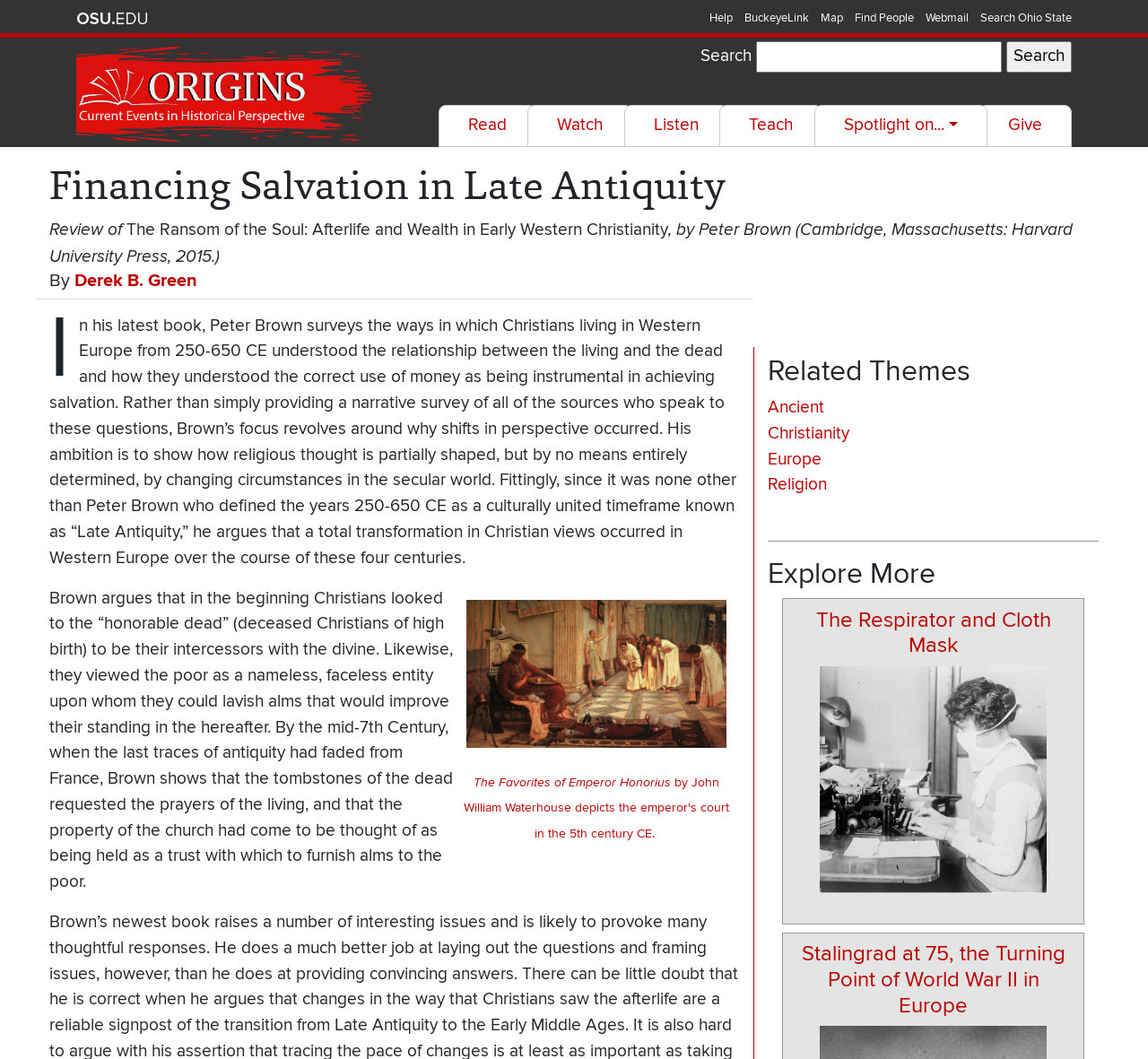Please provide a short answer using a single word or phrase for the question:
What is the theme of the related link 'Stalingrad at 75, the Turning Point of World War II in Europe'?

World War II